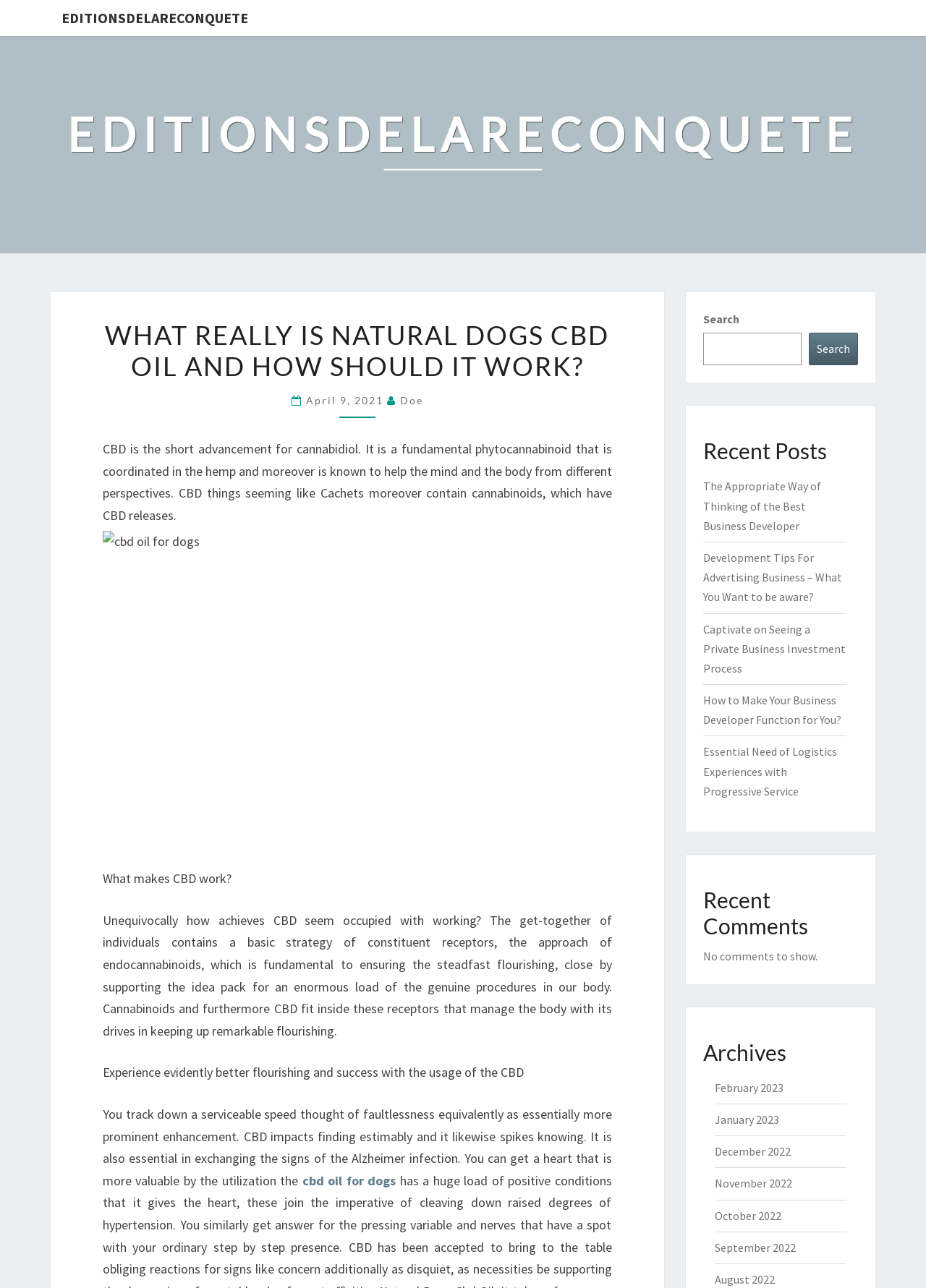Please locate the bounding box coordinates of the element that should be clicked to complete the given instruction: "Click the 'cbd oil for dogs' image".

[0.111, 0.412, 0.661, 0.659]